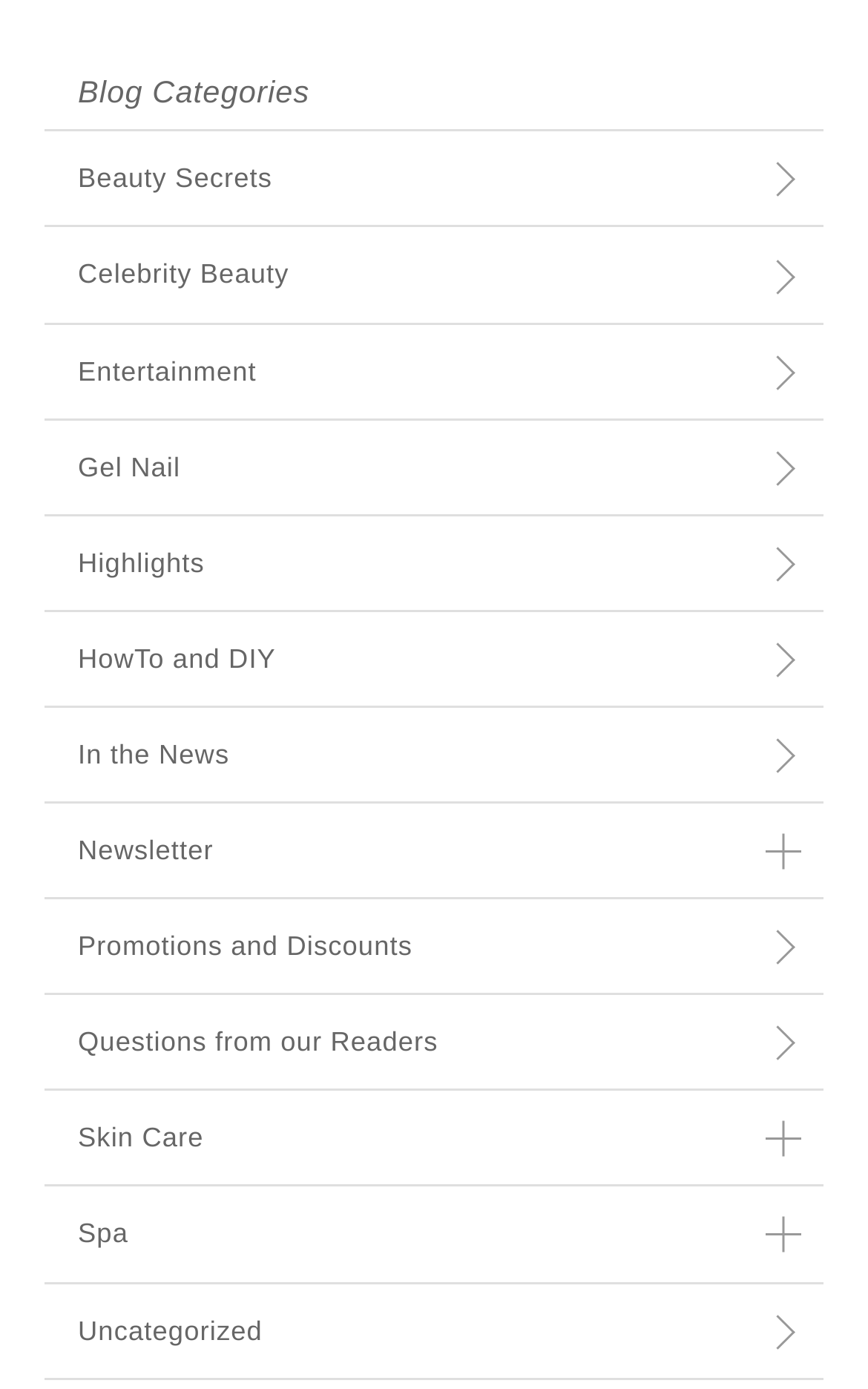What is the first category listed on this webpage?
Examine the screenshot and reply with a single word or phrase.

Beauty Secrets